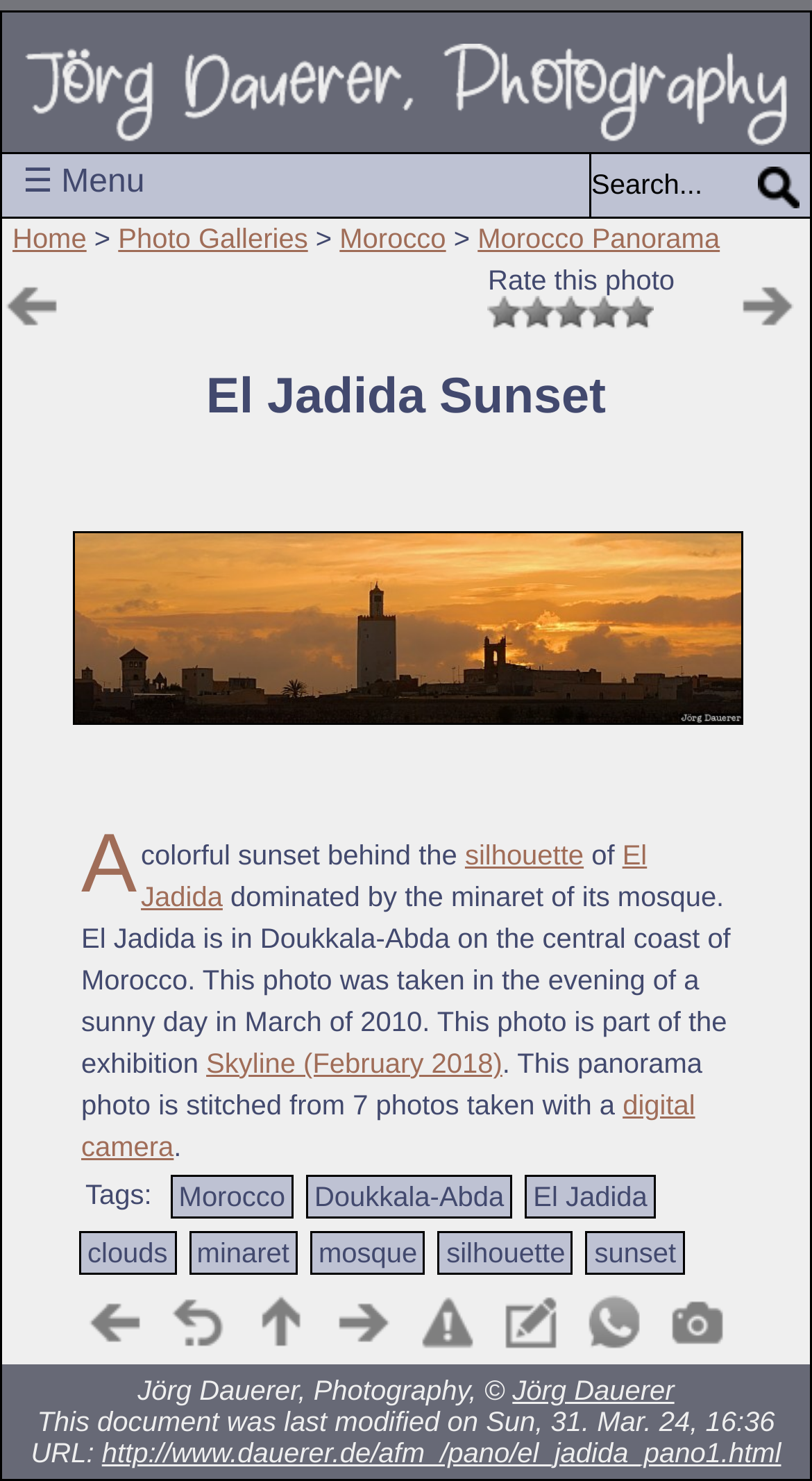Locate the bounding box coordinates of the clickable region to complete the following instruction: "Click the logo."

[0.003, 0.081, 0.997, 0.102]